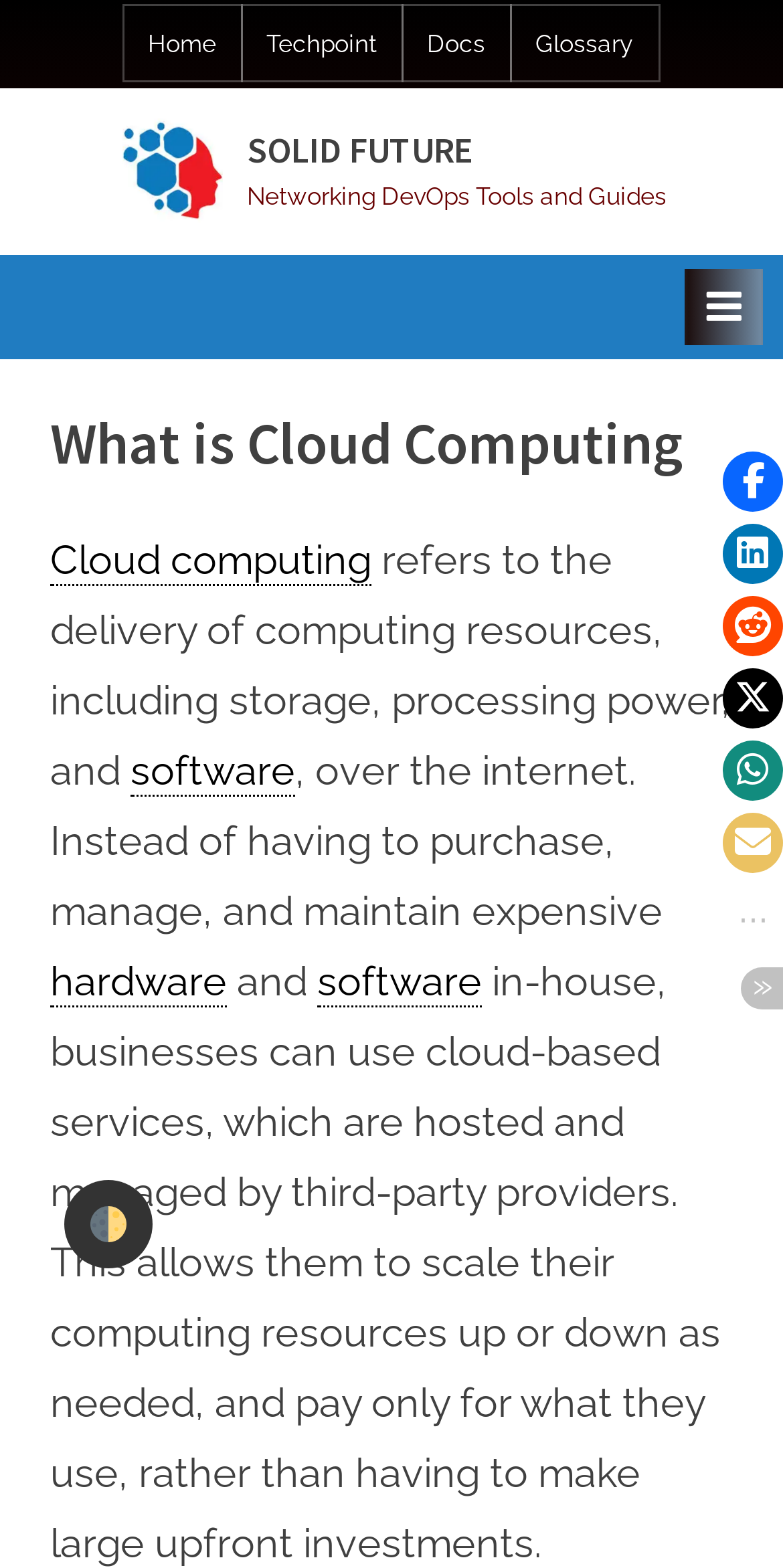Find the bounding box of the web element that fits this description: "Law Enforcement And Police Representation".

None